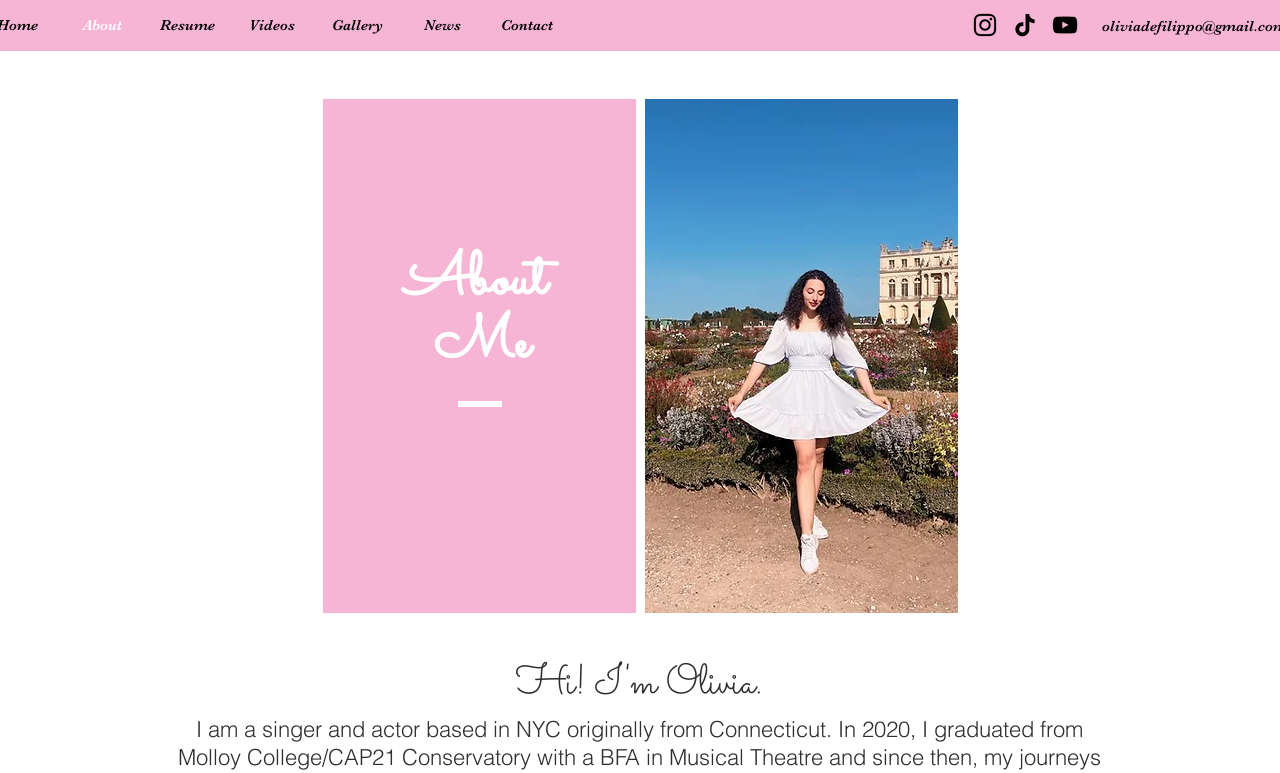Please determine the bounding box coordinates, formatted as (top-left x, top-left y, bottom-right x, bottom-right y), with all values as floating point numbers between 0 and 1. Identify the bounding box of the region described as: aria-label="YouTube"

[0.82, 0.013, 0.844, 0.052]